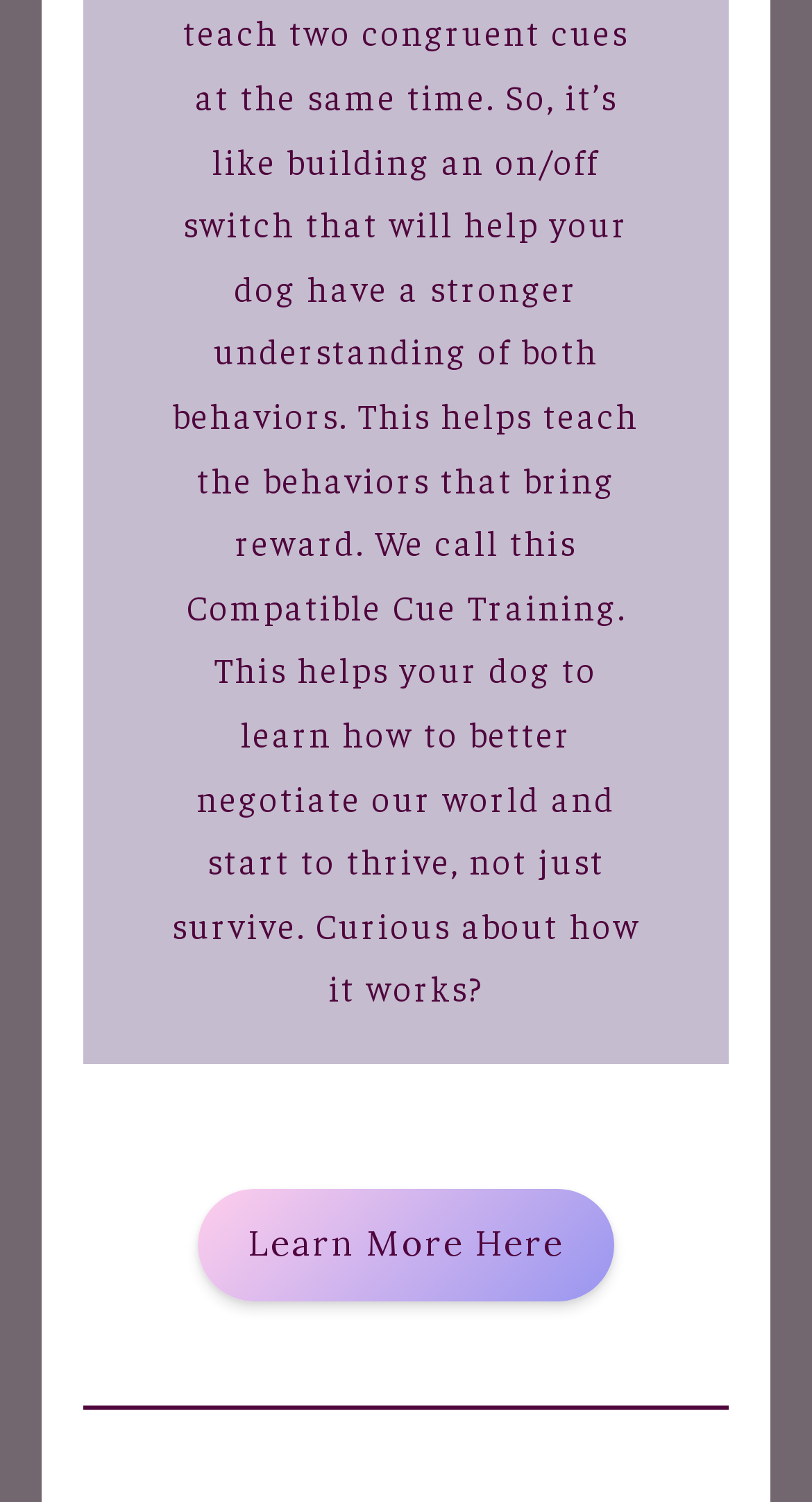Using the provided description Karissa Skirmont, find the bounding box coordinates for the UI element. Provide the coordinates in (top-left x, top-left y, bottom-right x, bottom-right y) format, ensuring all values are between 0 and 1.

None